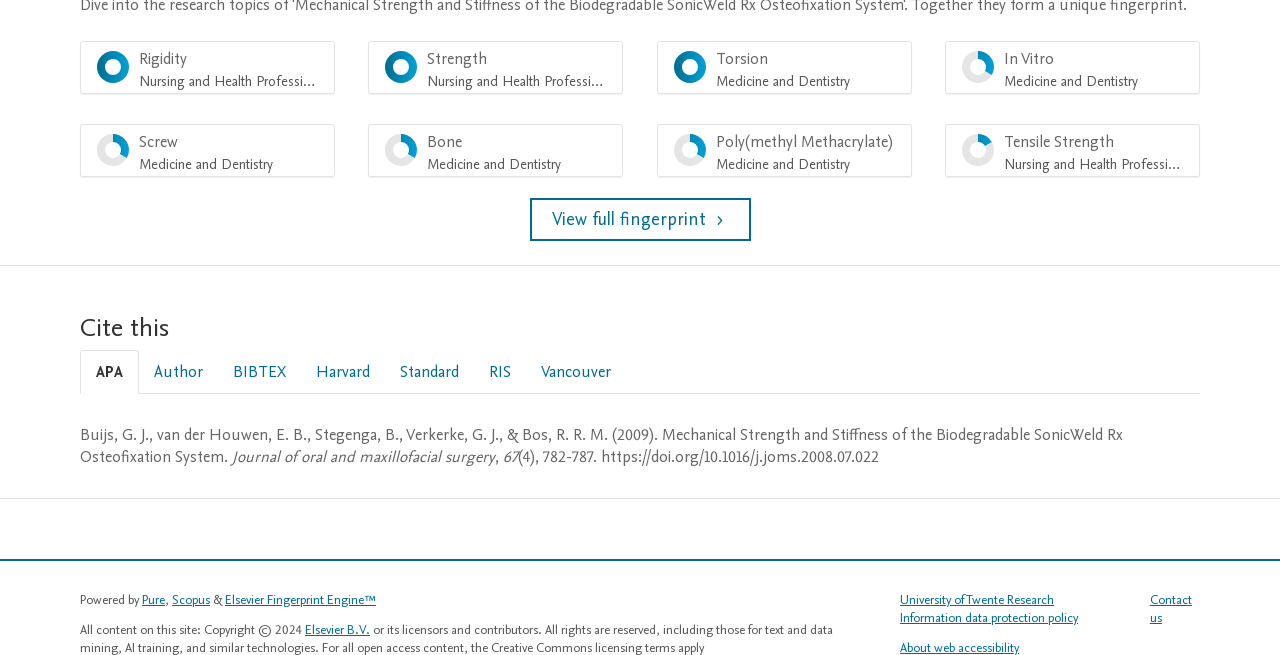Can you find the bounding box coordinates for the element to click on to achieve the instruction: "Visit Pure website"?

[0.111, 0.902, 0.129, 0.93]